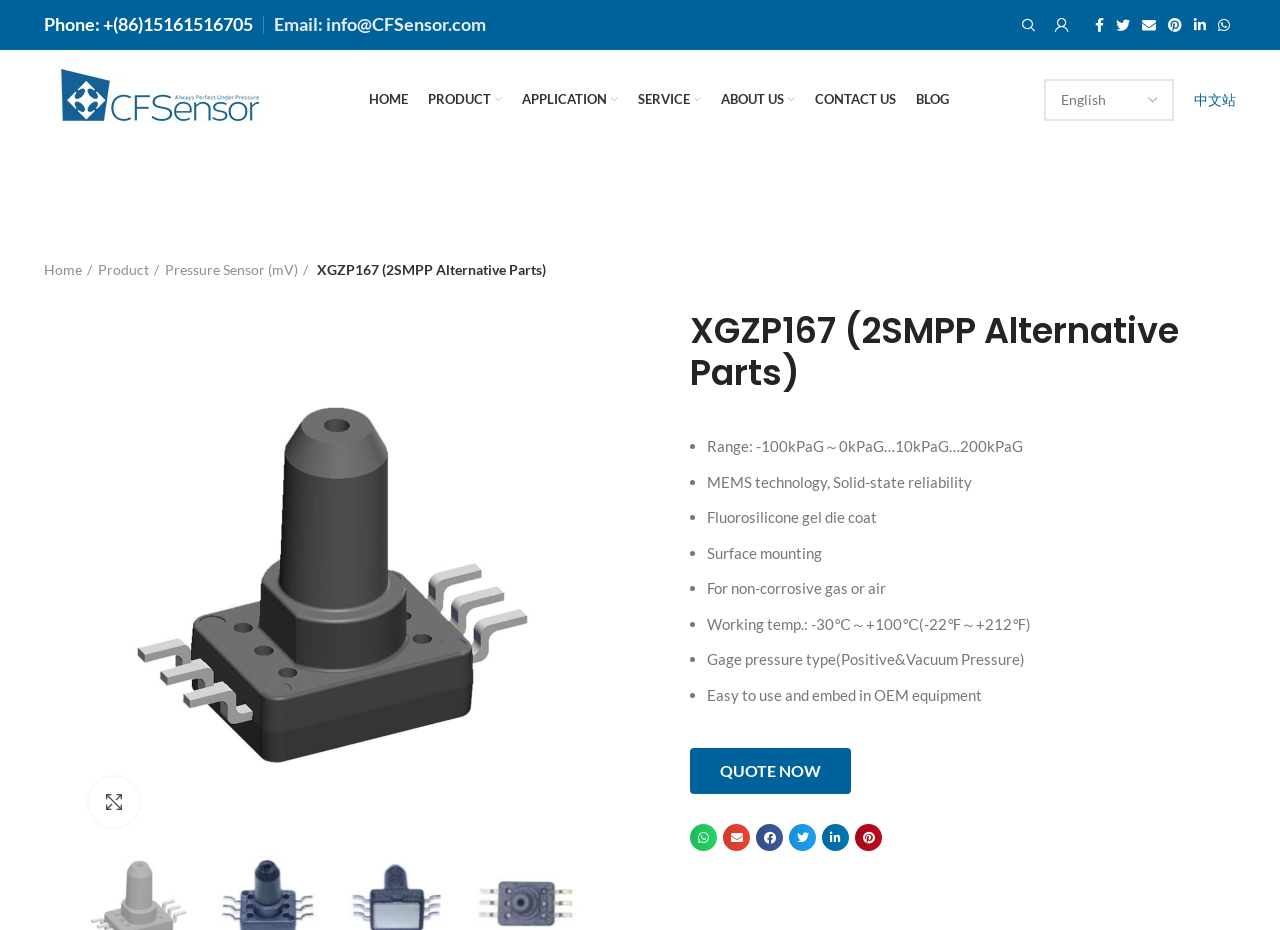Locate the bounding box coordinates of the clickable part needed for the task: "Click the 'QUOTE NOW' button".

[0.539, 0.804, 0.665, 0.854]